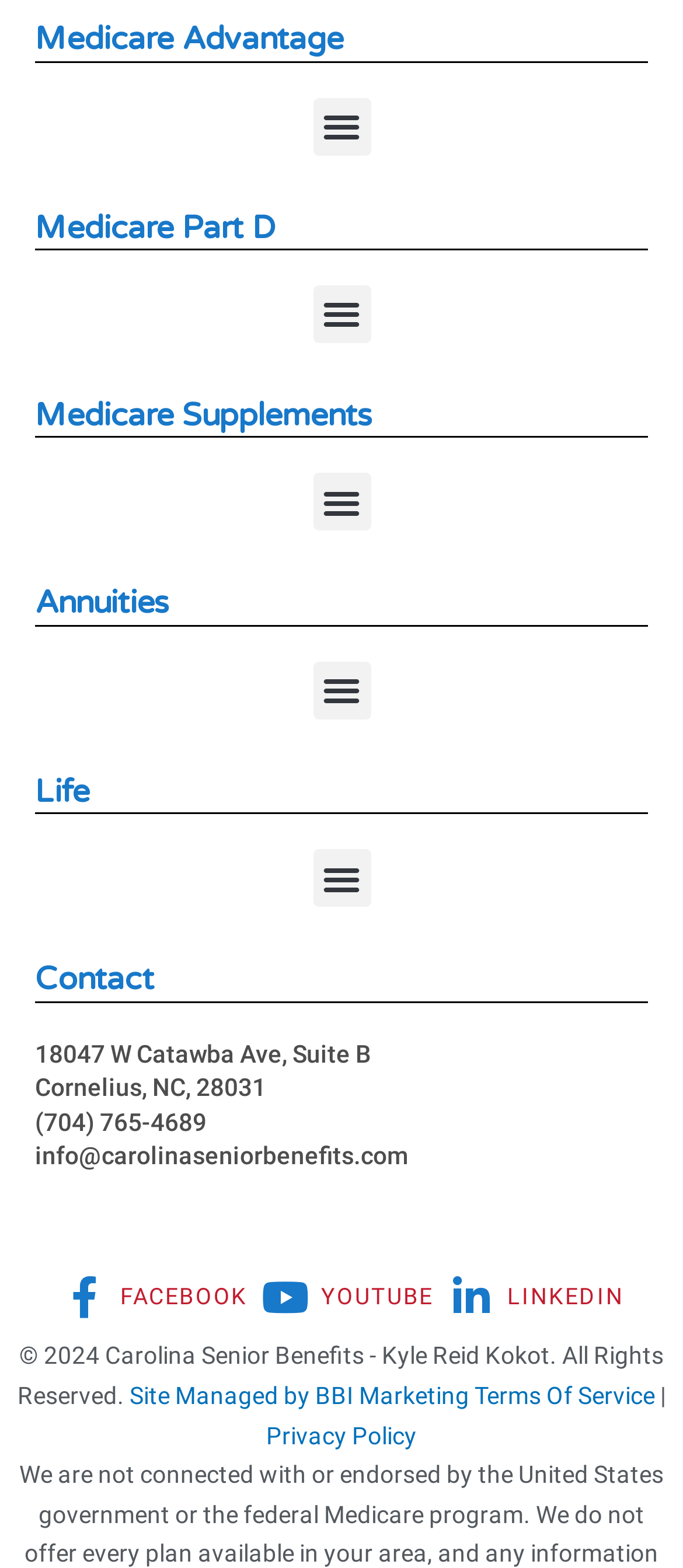What is the phone number of Carolina Senior Benefits?
Look at the image and provide a short answer using one word or a phrase.

(704) 765-4689